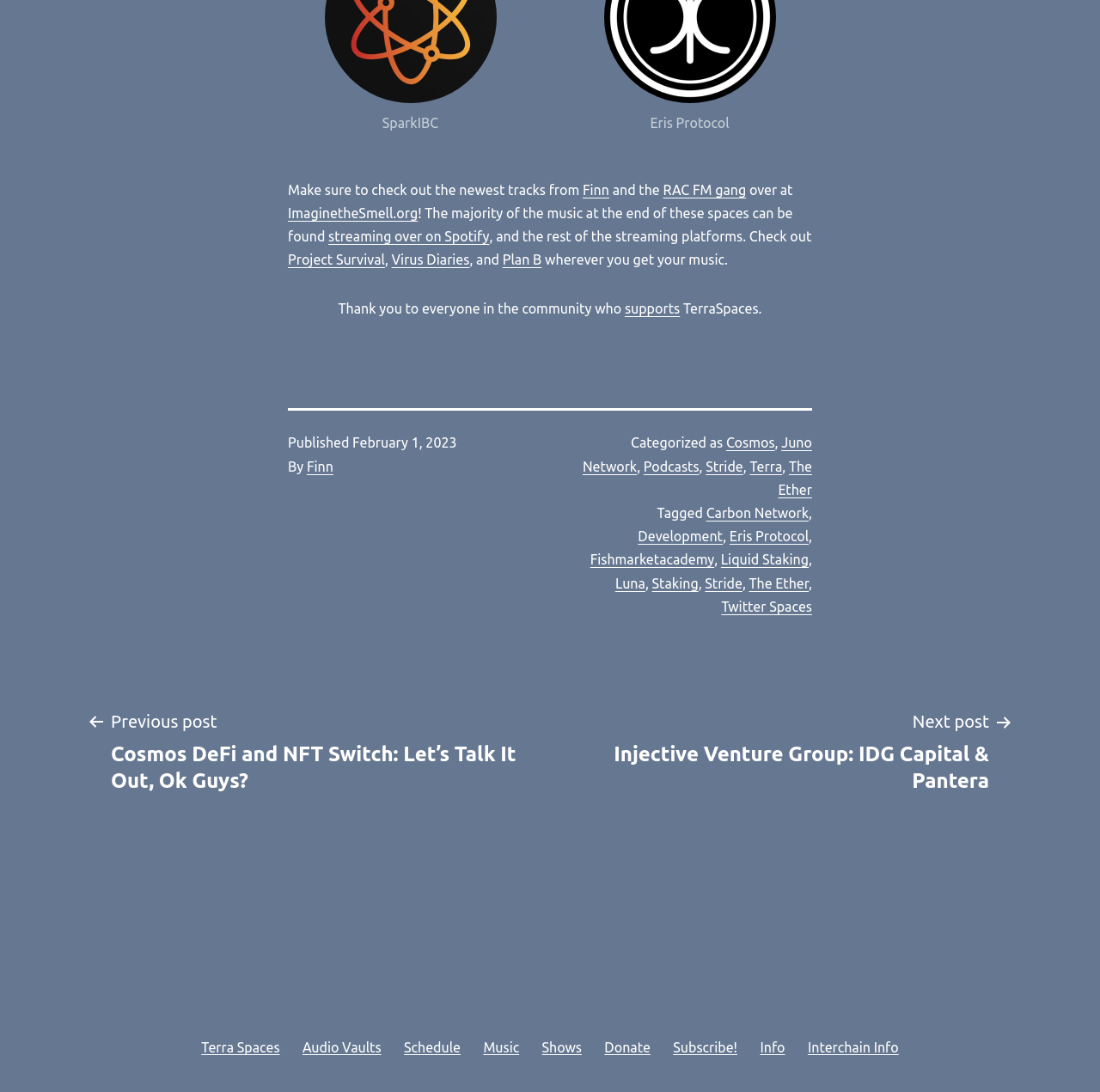What is the category of the post?
From the image, respond using a single word or phrase.

Cosmos